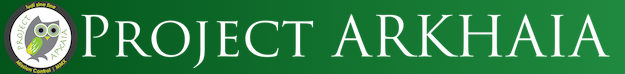Respond with a single word or phrase to the following question: What is the tone of the design?

Modern and academic